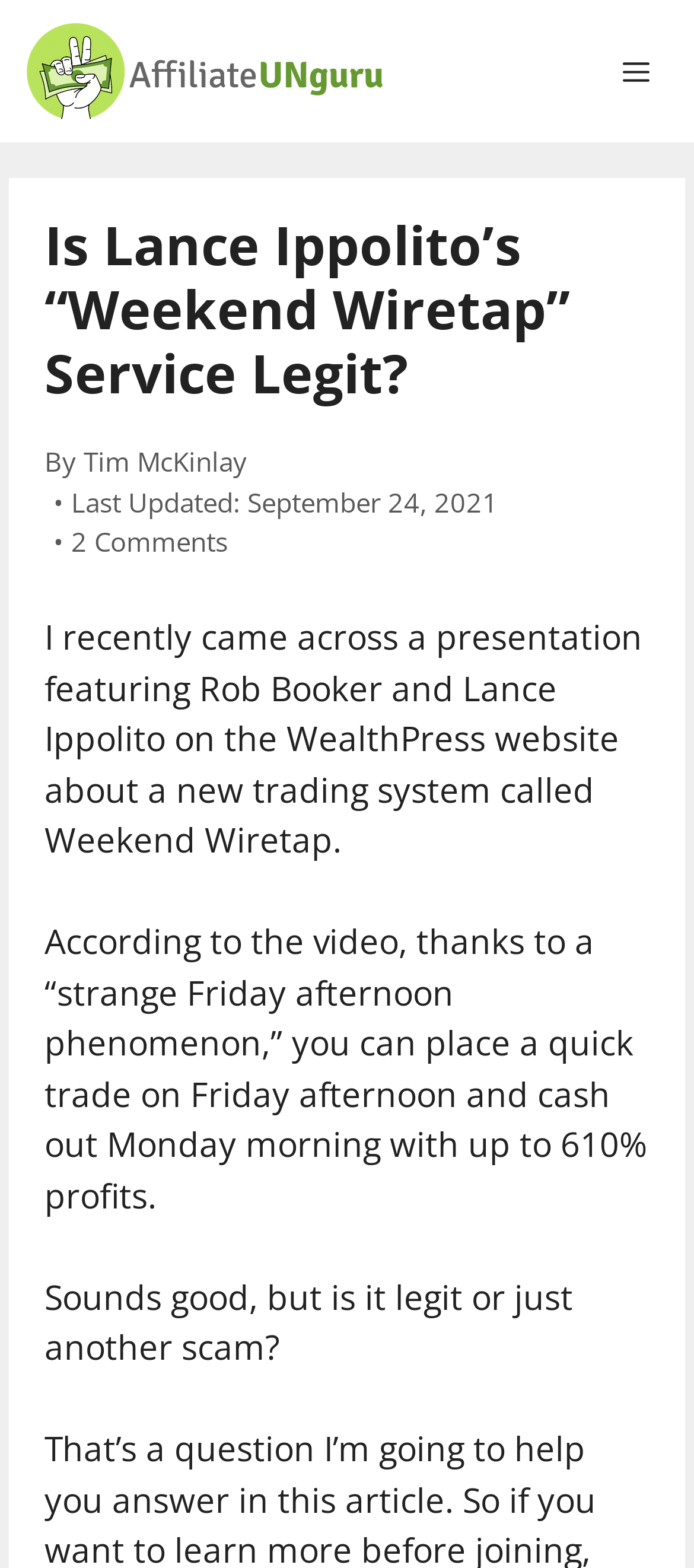Create an elaborate caption for the webpage.

The webpage is focused on discussing the legitimacy of Lance Ippolito's "Weekend Wiretap" service. At the top of the page, there is a banner with a link to "Affiliate UNguru" accompanied by an image, situated on the left side of the page. On the right side, there is a navigation menu toggle button labeled "Menu". 

Below the banner, there is a header section that spans almost the entire width of the page. It contains a heading that reads "Is Lance Ippolito’s “Weekend Wiretap” Service Legit?" followed by the author's name, "Tim McKinlay", and the last updated date, "September 24, 2021". There is also a link to "2 Comments" situated below the author's name.

The main content of the page consists of three paragraphs of text. The first paragraph introduces the topic, mentioning a presentation by Rob Booker and Lance Ippolito on the WealthPress website about the Weekend Wiretap trading system. The second paragraph describes the system's claims, stating that it can generate up to 610% profits by placing a quick trade on Friday afternoon and cashing out on Monday morning. The third paragraph raises a question about the legitimacy of the system, wondering if it's a scam or not.